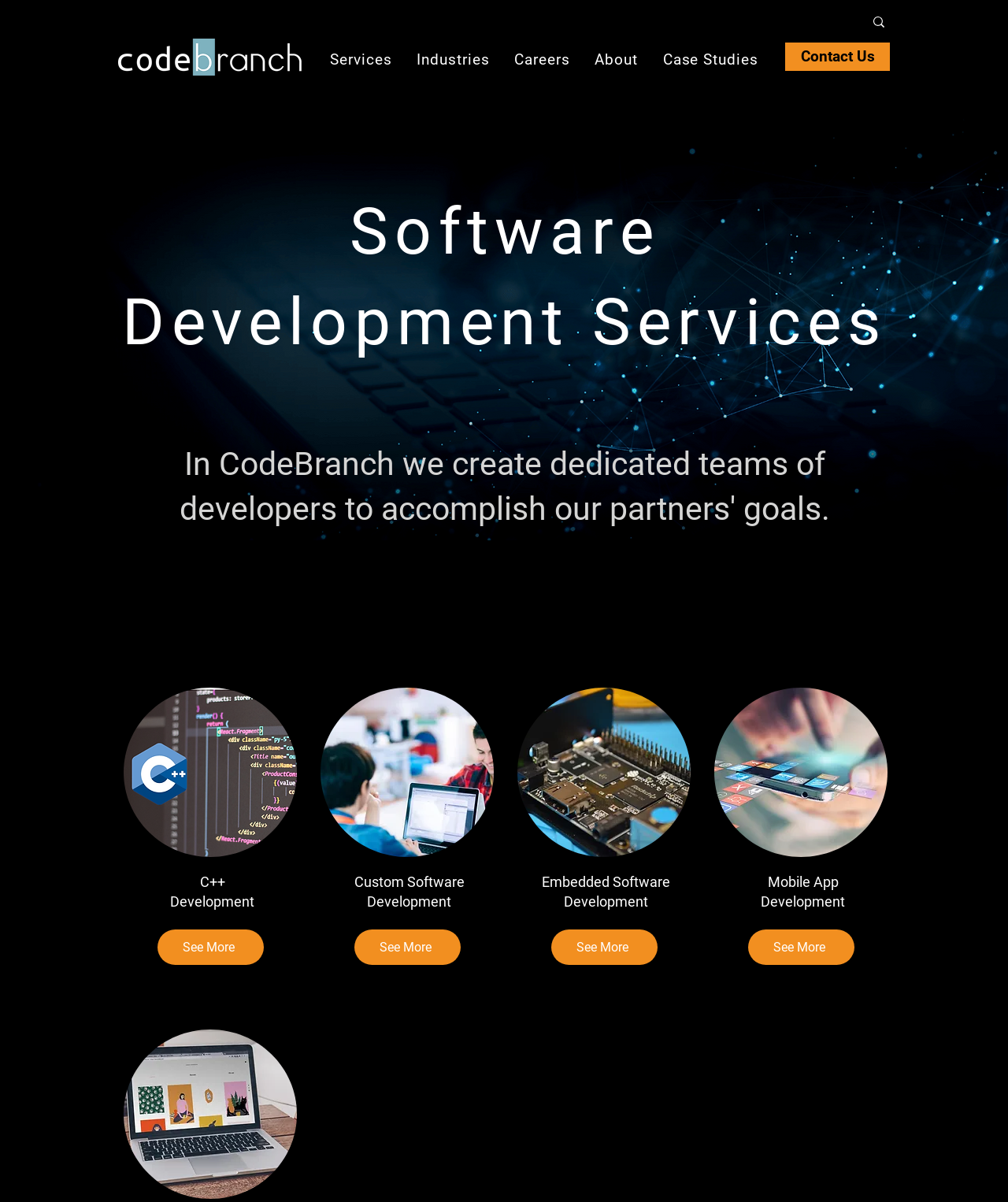Answer the question below in one word or phrase:
How many 'See More' links are there?

4